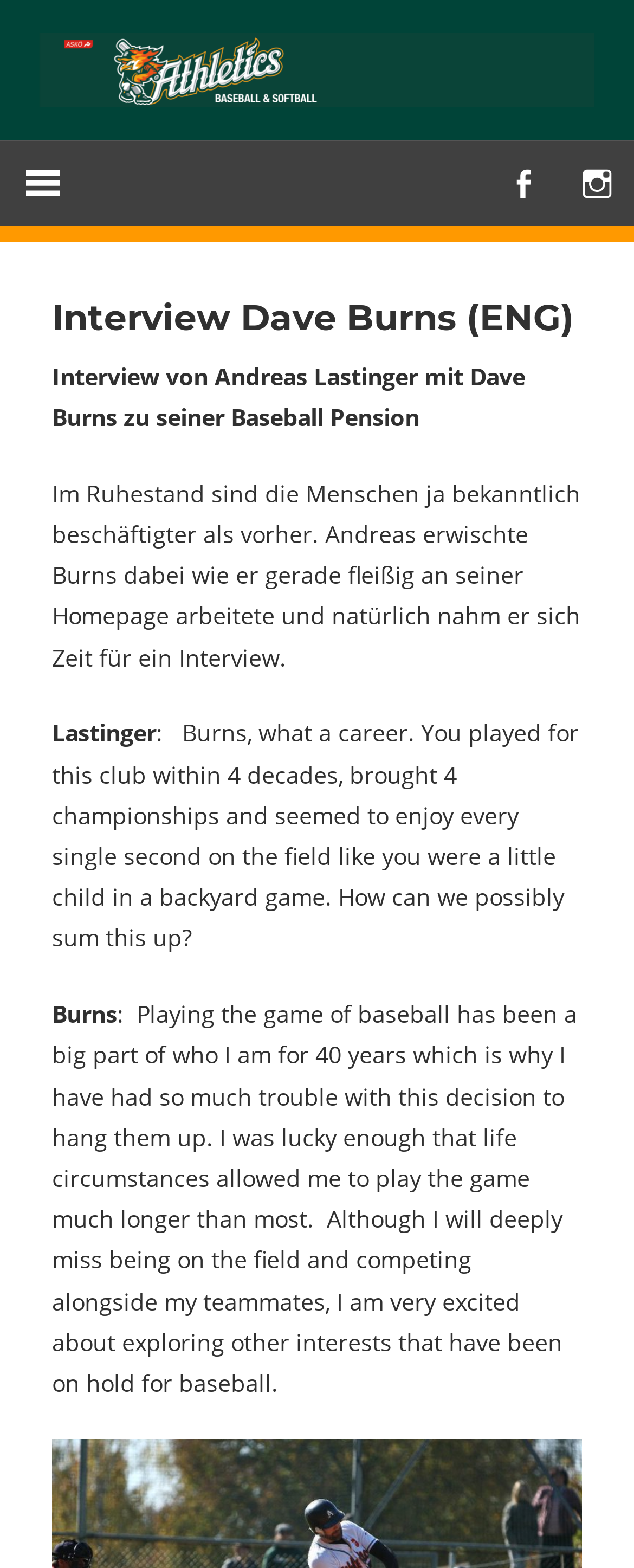Given the element description: "Wrongful Death", predict the bounding box coordinates of this UI element. The coordinates must be four float numbers between 0 and 1, given as [left, top, right, bottom].

None